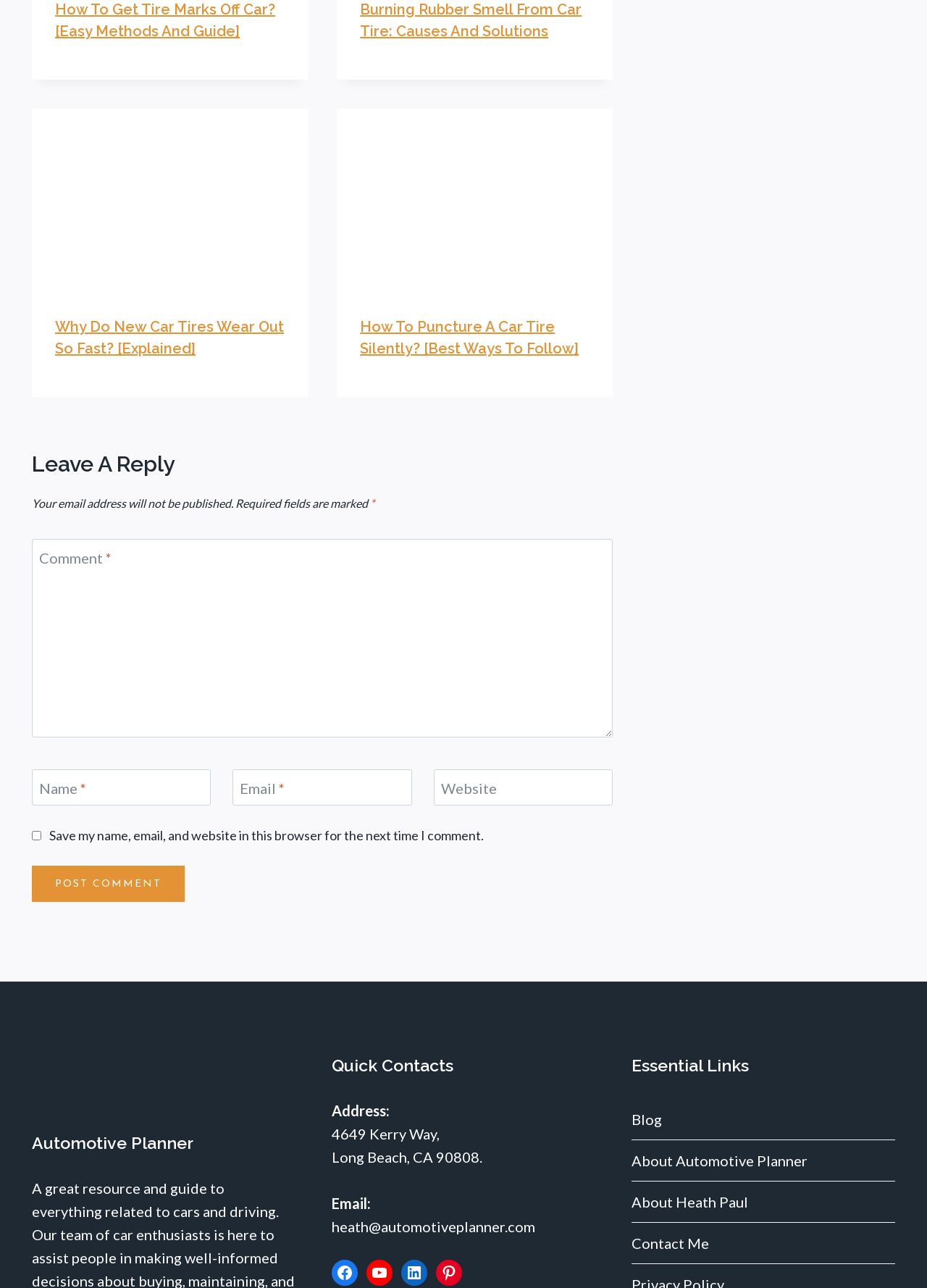What is the name of the website?
Based on the screenshot, answer the question with a single word or phrase.

Automotive Planner